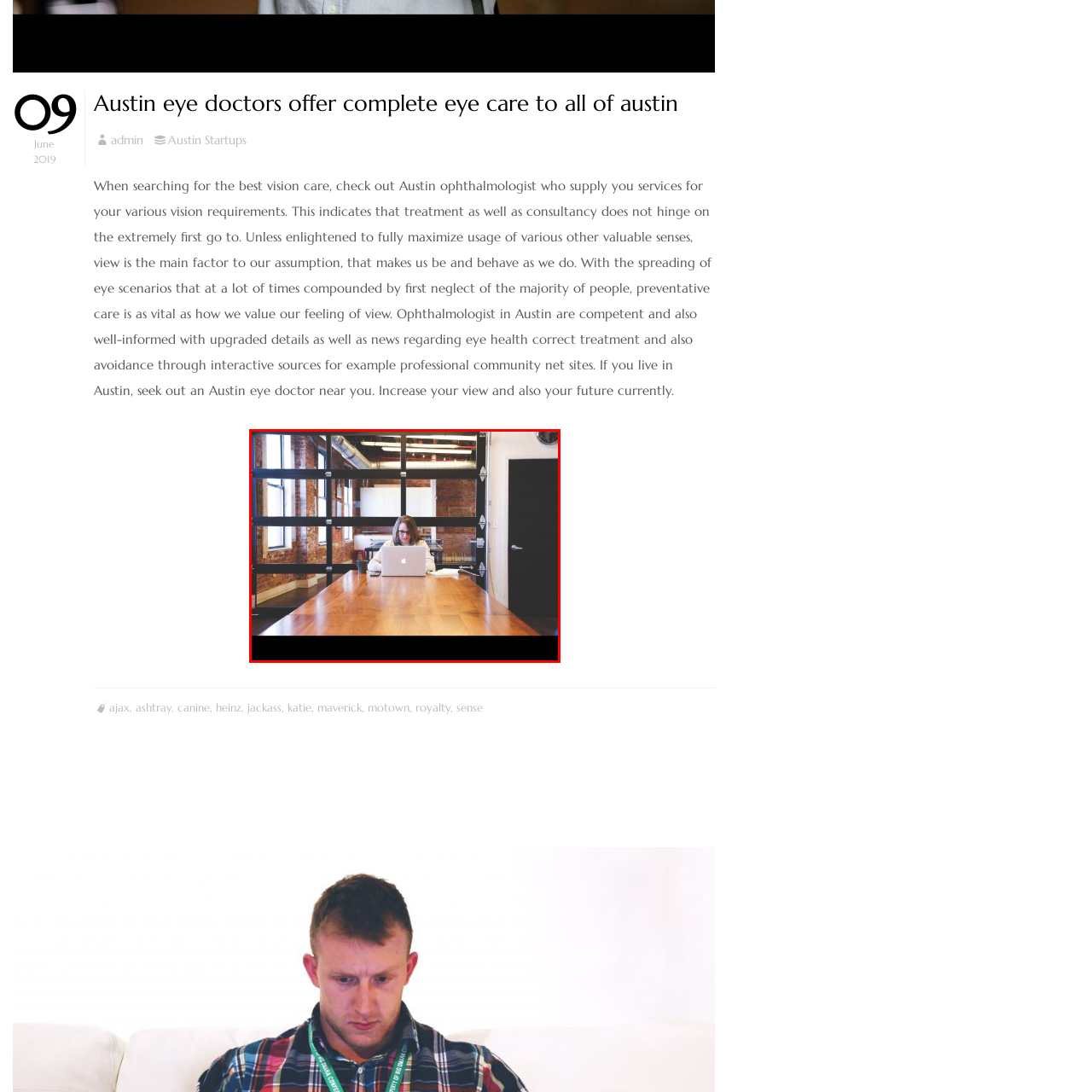Provide a detailed narrative of the image inside the red-bordered section.

In a modern office space characterized by its warm wooden table and exposed brick walls, a focused individual works diligently on a MacBook. The setting features large windows that allow natural light to illuminate the room, reinforcing a vibrant atmosphere. Behind her, a unique sliding glass door adds to the contemporary design of the interior. The workspace is minimalistic yet inviting, with a coffee cup positioned casually on the table, suggesting a blend of productivity and comfort. This image captures the essence of a dynamic and creative workplace environment.